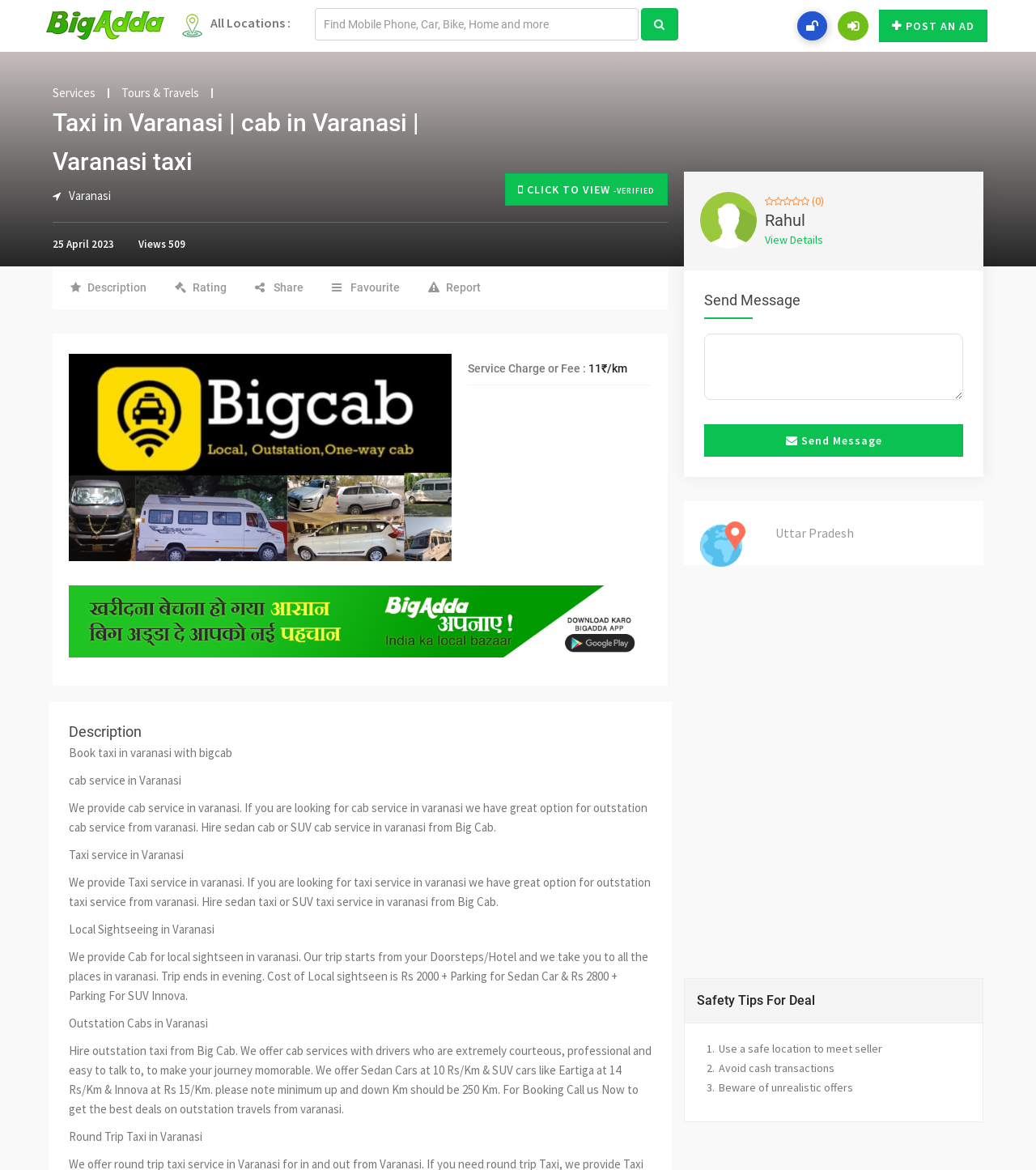How many views does the taxi service in Varanasi have?
Based on the image, provide a one-word or brief-phrase response.

509